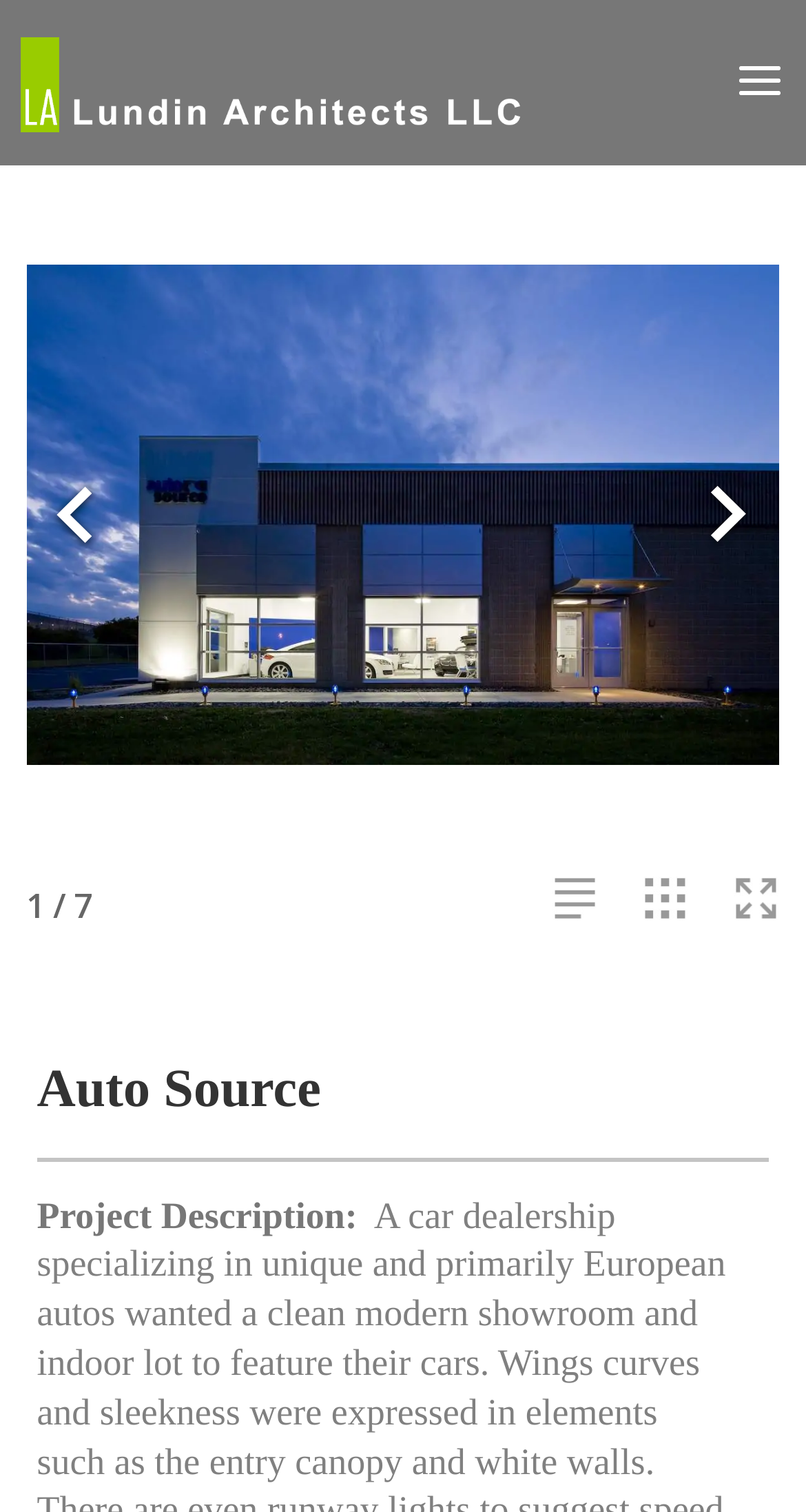Determine the bounding box coordinates for the HTML element described here: "aria-label="Previous slide"".

[0.058, 0.31, 0.128, 0.371]